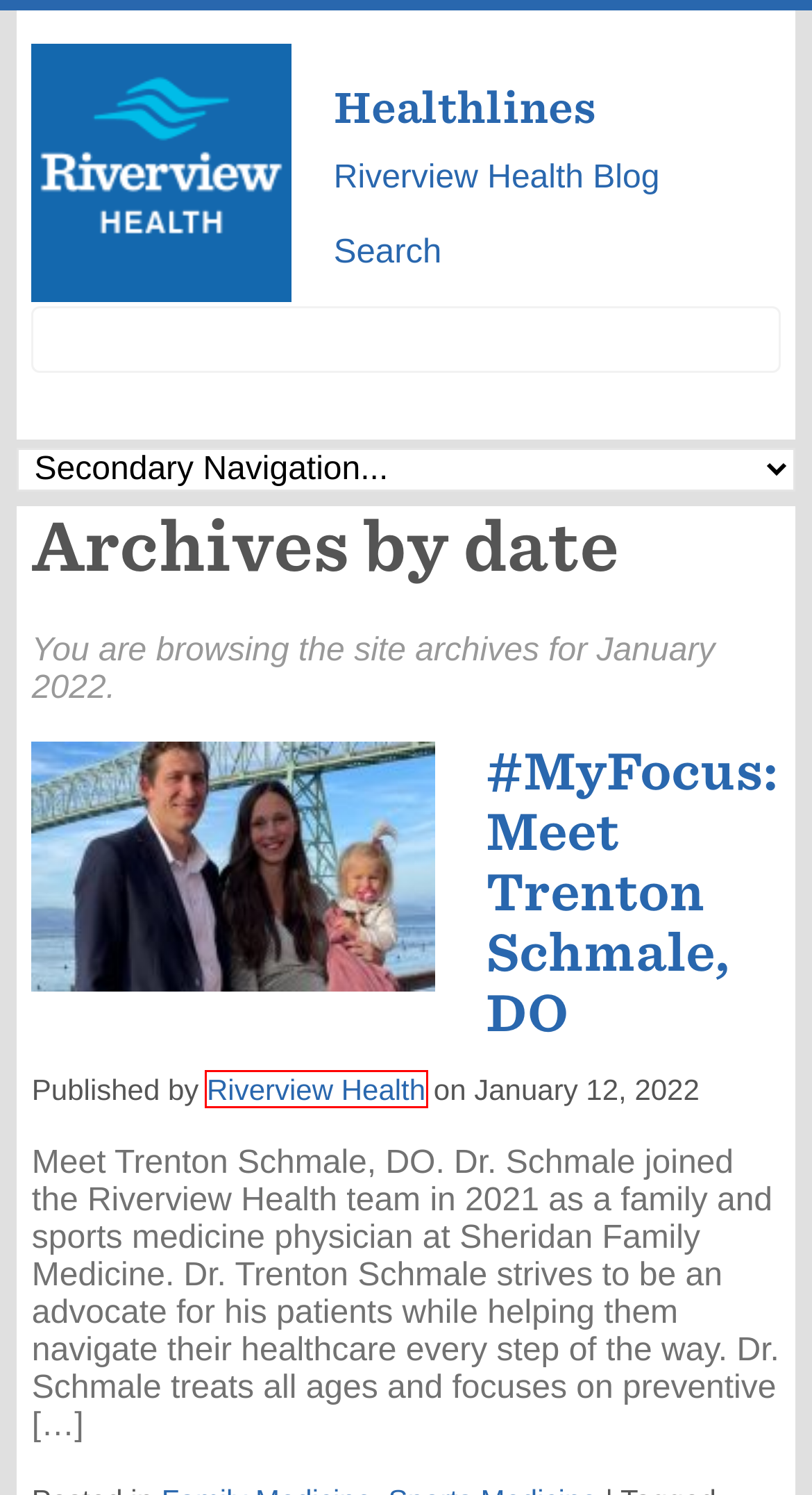After examining the screenshot of a webpage with a red bounding box, choose the most accurate webpage description that corresponds to the new page after clicking the element inside the red box. Here are the candidates:
A. Sports
B. #MyFocus: Meet Trenton Schmale, DO
C. family medicine
D. Riverview Health
E. #MyFocus
F. Sports Medicine
G. sports medicine
H. Healthlines: Riverview Health Blog

D